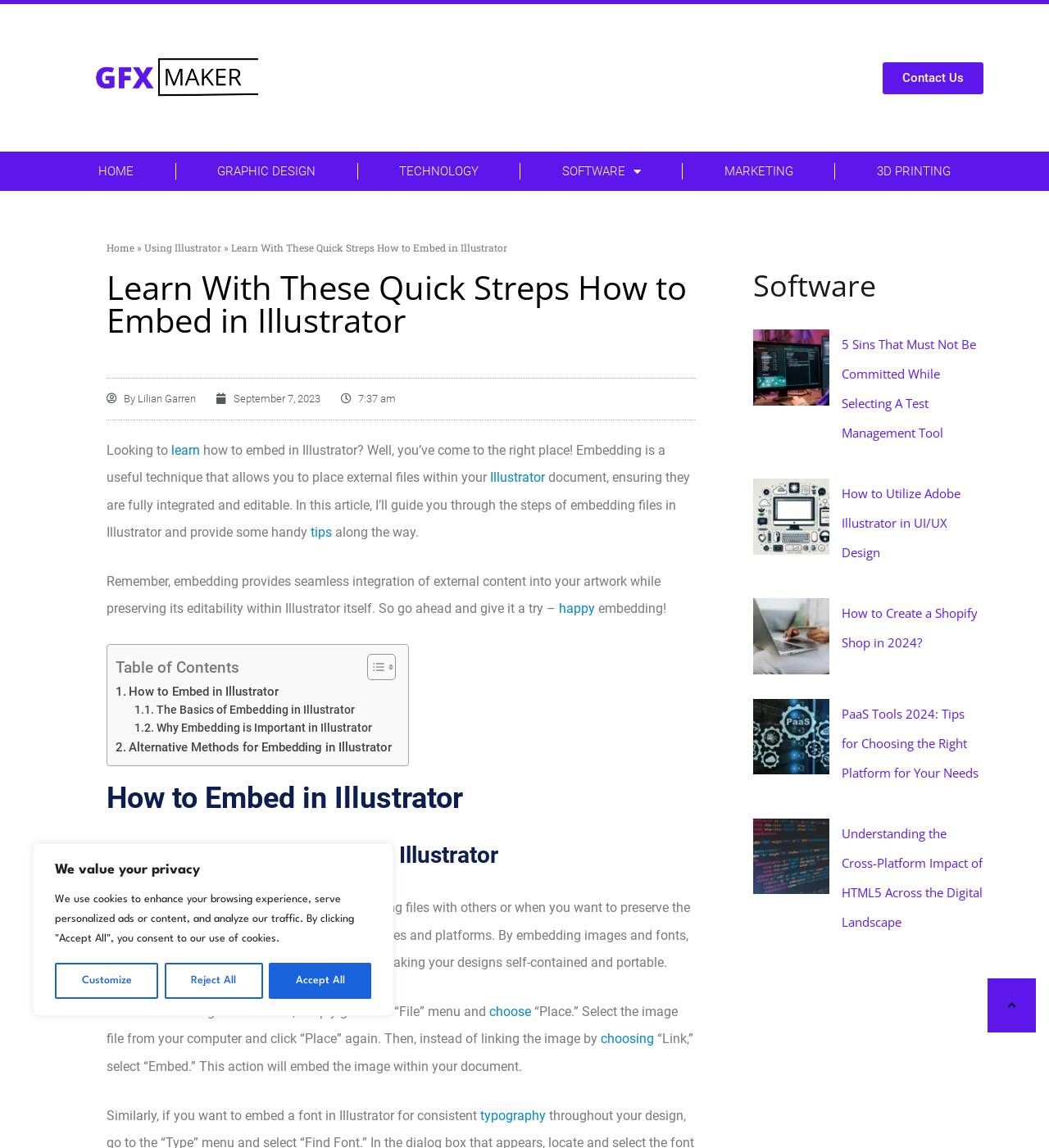Using the webpage screenshot, find the UI element described by How to Embed in Illustrator. Provide the bounding box coordinates in the format (top-left x, top-left y, bottom-right x, bottom-right y), ensuring all values are floating point numbers between 0 and 1.

[0.11, 0.594, 0.266, 0.611]